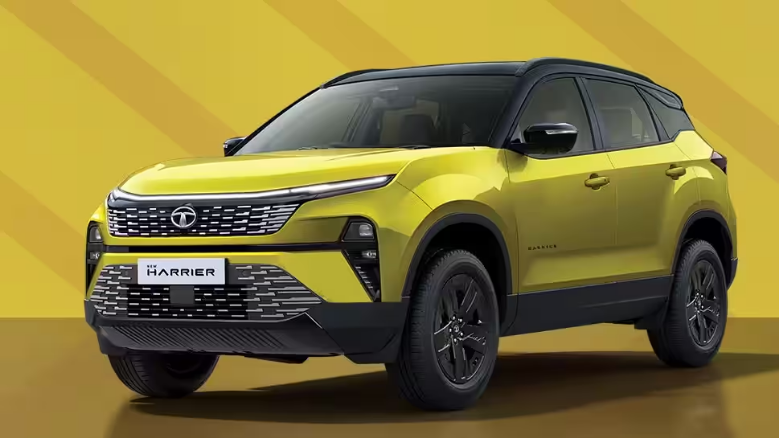Answer the following in one word or a short phrase: 
What is the maximum torque of the Tata Harrier's engine?

350 Nm